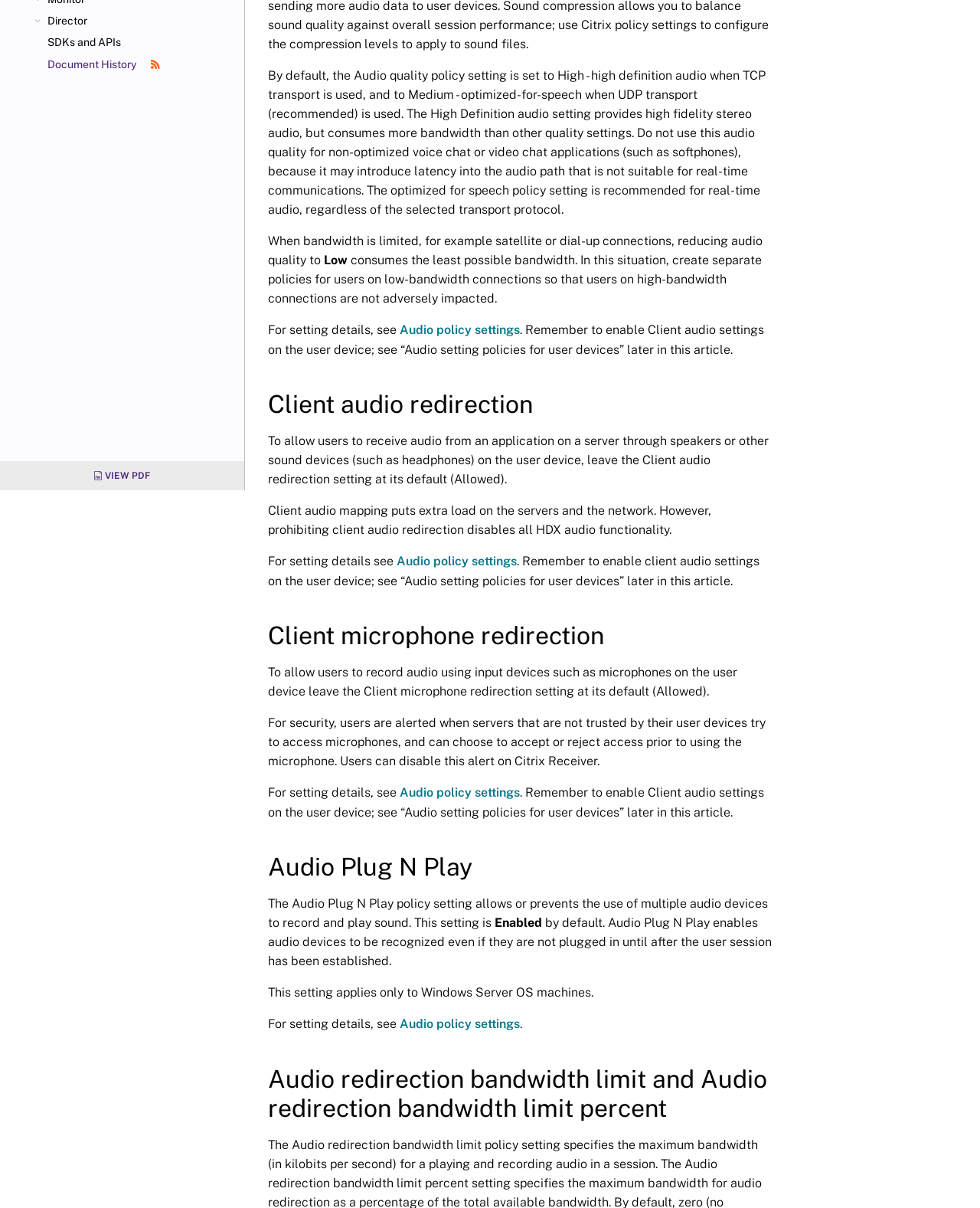Determine the bounding box coordinates for the UI element with the following description: "Document History". The coordinates should be four float numbers between 0 and 1, represented as [left, top, right, bottom].

[0.048, 0.047, 0.243, 0.059]